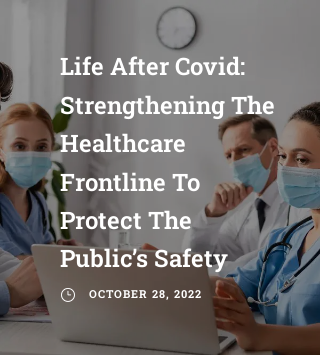Describe all the elements and aspects of the image comprehensively.

The image represents a crucial discussion on the theme "Life After Covid: Strengthening The Healthcare Frontline To Protect The Public’s Safety," dated October 28, 2022. It features healthcare professionals, wearing masks, engaged in a collaborative effort around a laptop, symbolizing the importance of technological advancements and teamwork in the post-pandemic healthcare environment. The focus on safety is evident as they strategize ways to enhance public health services, reflecting a collective commitment to improving healthcare delivery in a changing world. This visual encapsulates the challenges and opportunities faced by the healthcare sector, emphasizing the need for a robust frontline in safeguarding community wellness.